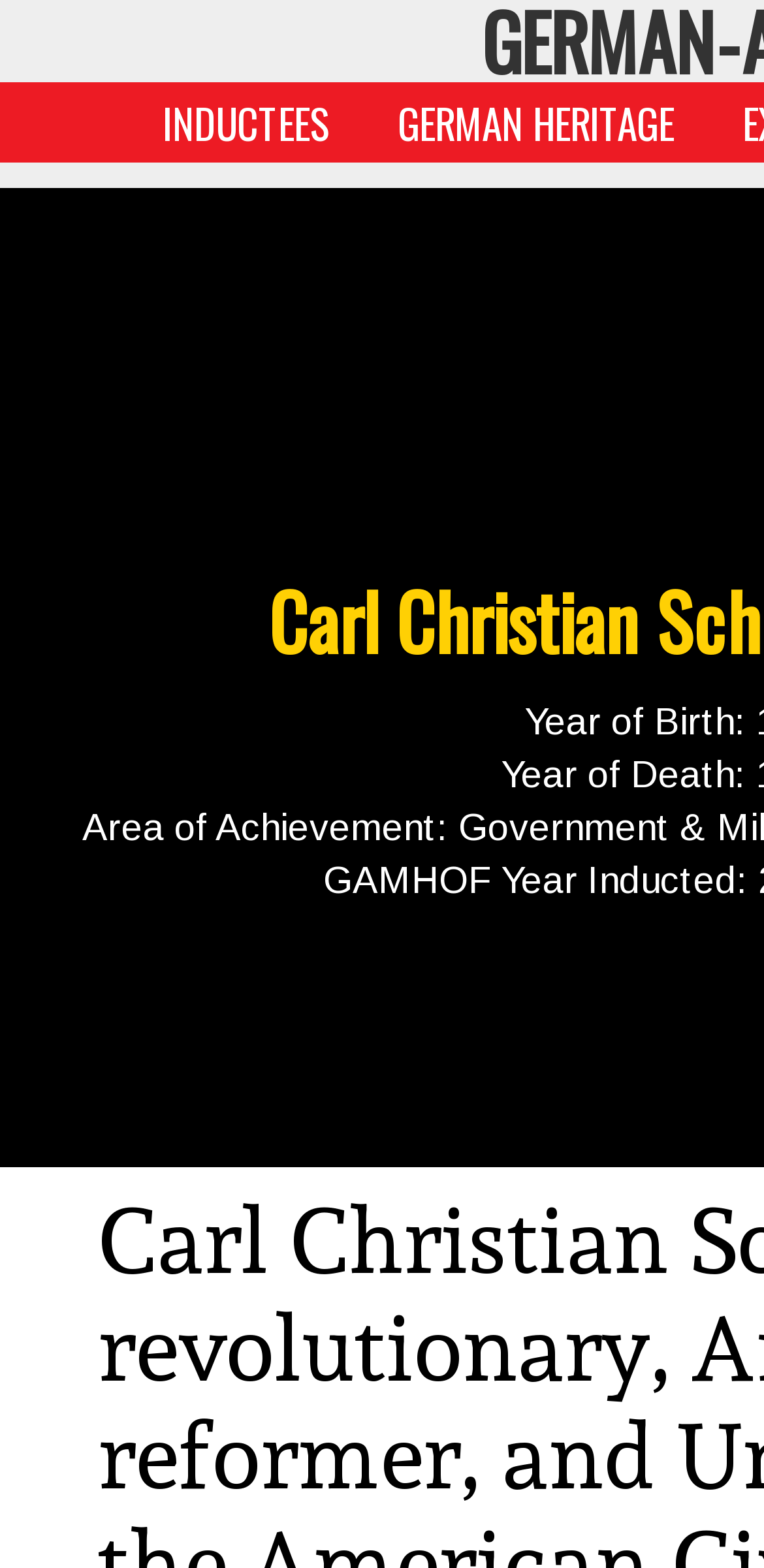Locate and extract the text of the main heading on the webpage.

GERMAN-AMERICAN HALL OF FAME